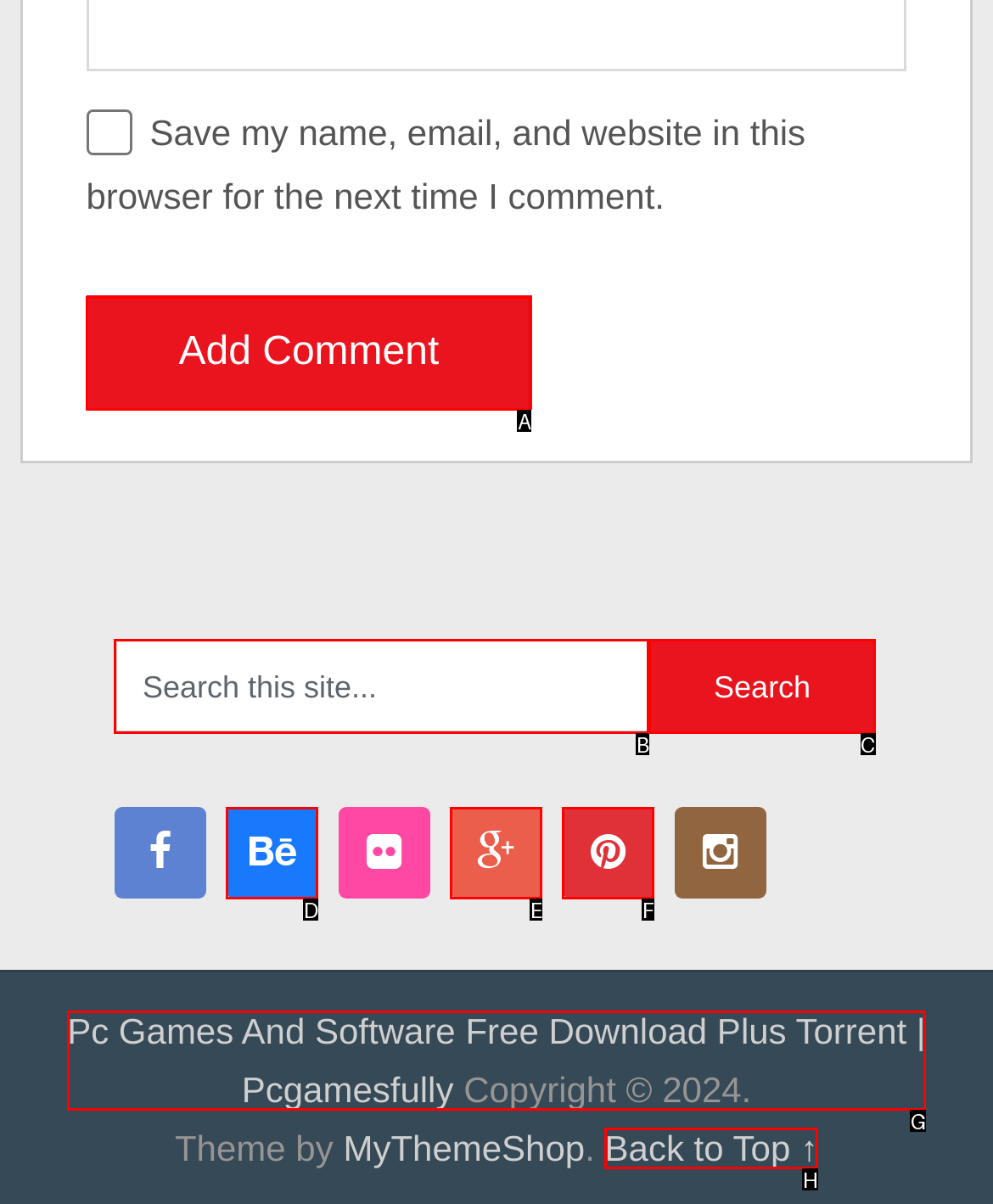Determine which HTML element should be clicked for this task: Add a comment
Provide the option's letter from the available choices.

A